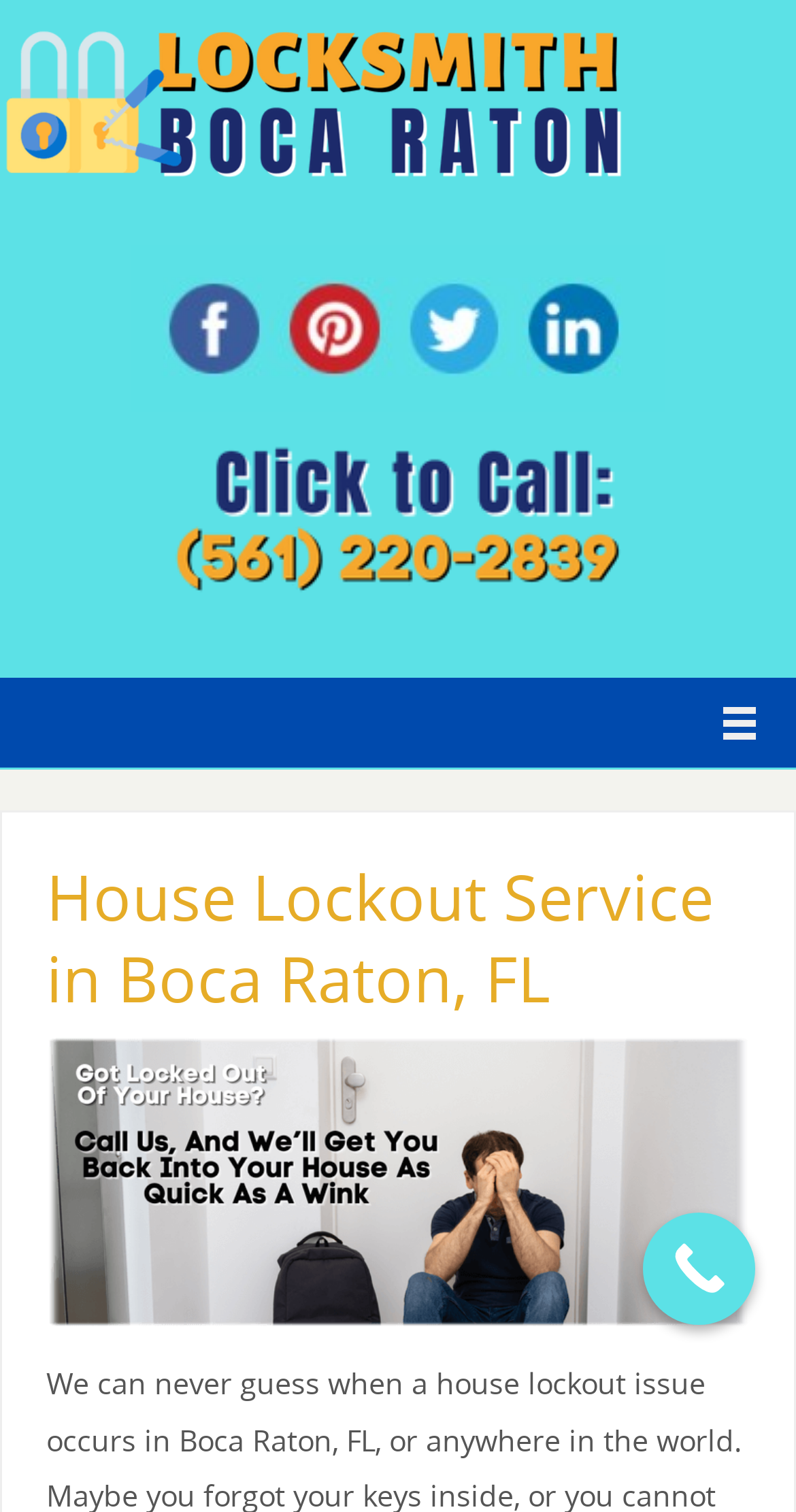Please provide a comprehensive response to the question below by analyzing the image: 
Is there a social media icon on the webpage?

I found an image element with the description 'social media' which indicates the presence of a social media icon on the webpage.